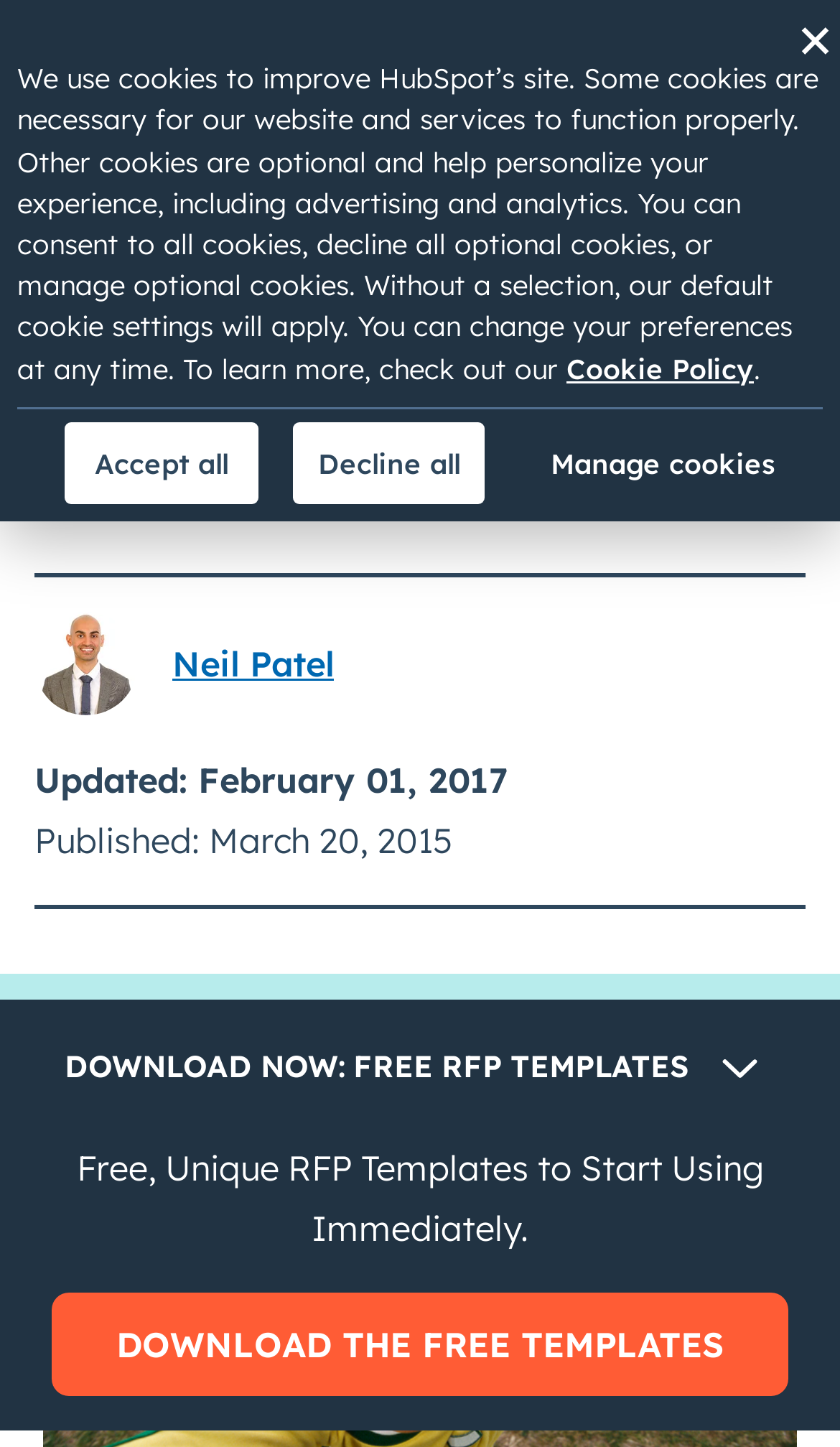Select the bounding box coordinates of the element I need to click to carry out the following instruction: "Read the article by Neil Patel".

[0.205, 0.437, 0.959, 0.479]